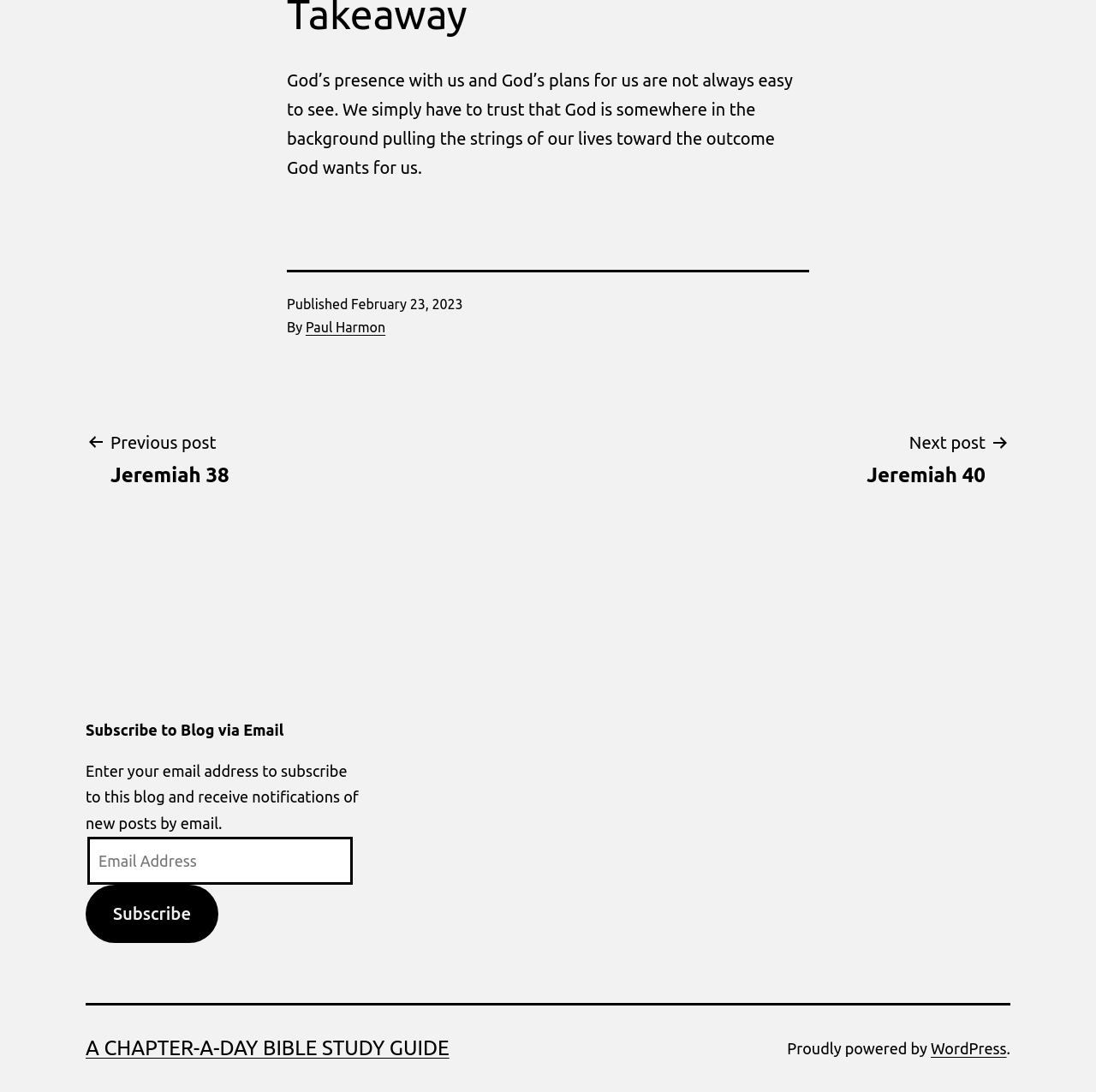Respond to the question below with a single word or phrase:
What is the date of this post?

February 23, 2023